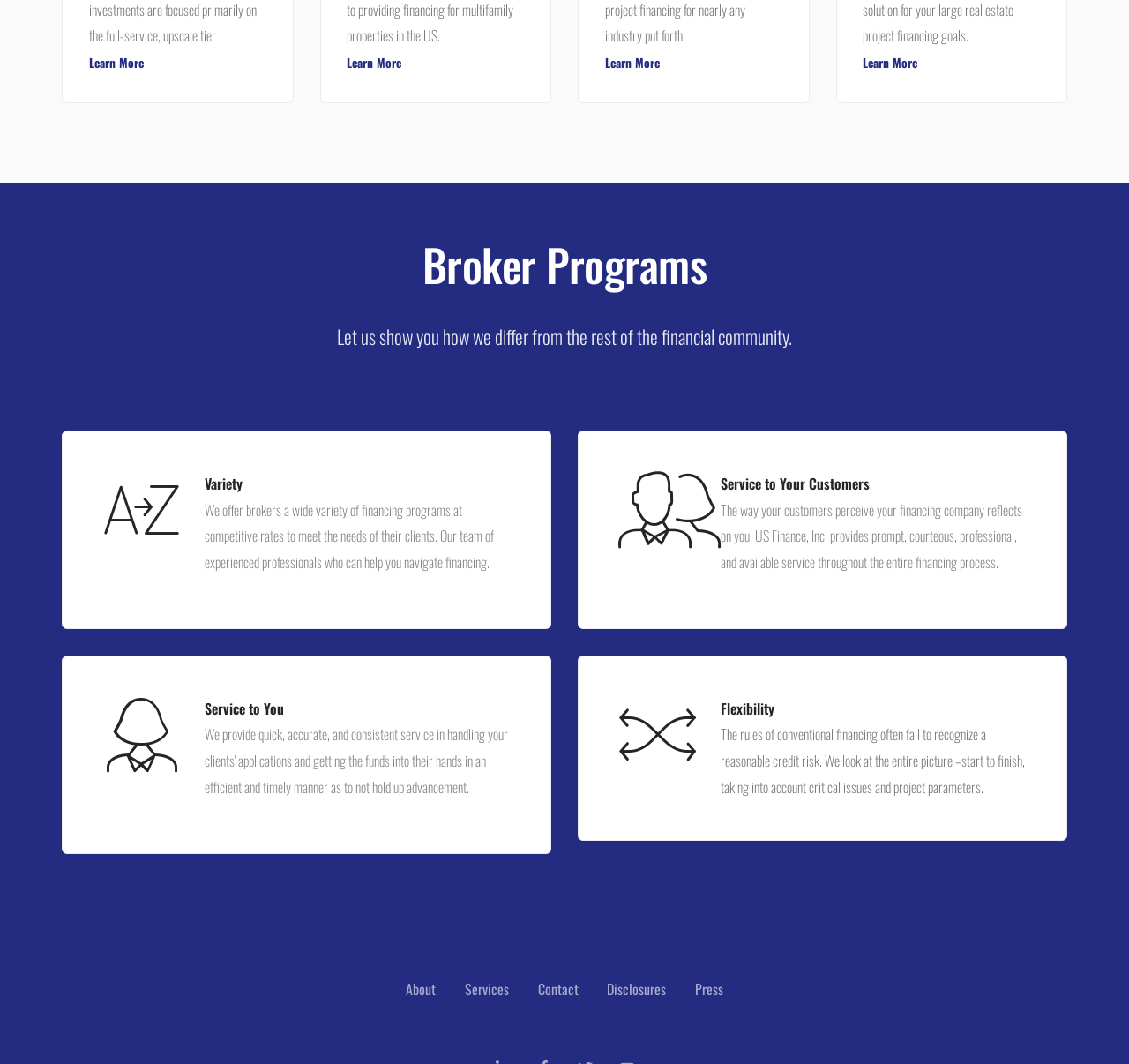Identify and provide the bounding box for the element described by: "Services".

[0.412, 0.919, 0.451, 0.939]